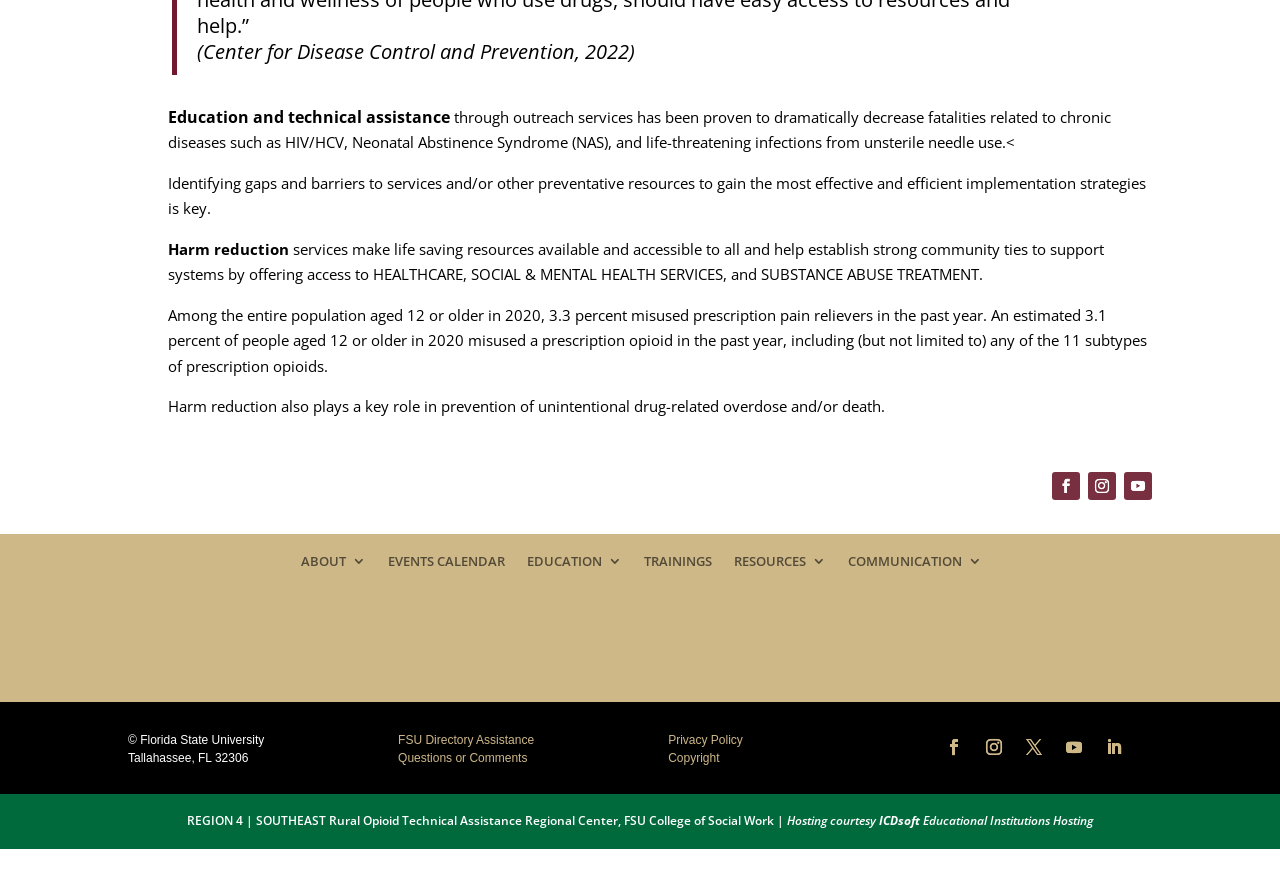Predict the bounding box coordinates of the area that should be clicked to accomplish the following instruction: "Click the EVENTS CALENDAR link". The bounding box coordinates should consist of four float numbers between 0 and 1, i.e., [left, top, right, bottom].

[0.303, 0.622, 0.394, 0.647]